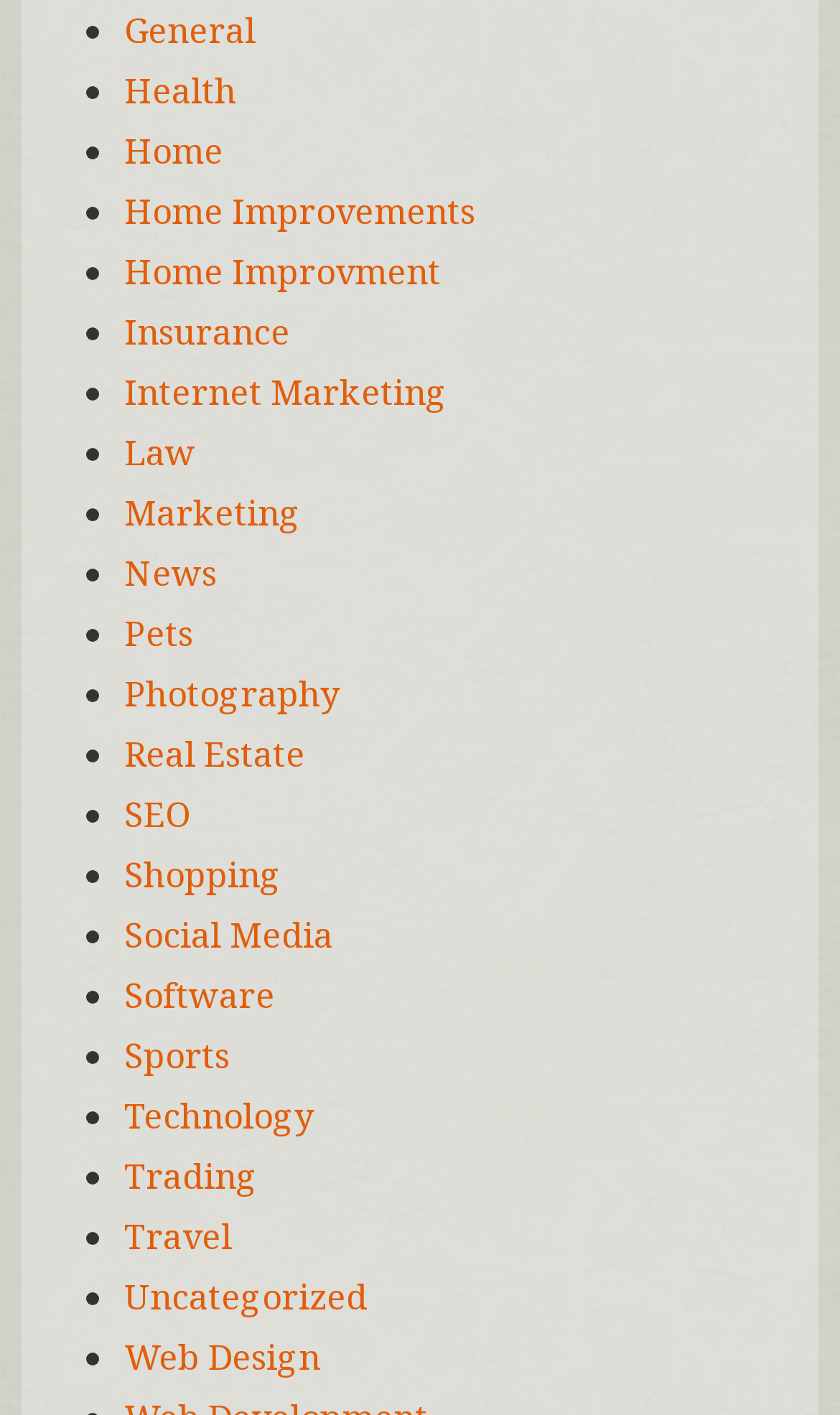What is the last category listed?
From the details in the image, answer the question comprehensively.

The last category listed is 'Web Design', which is a link element located at the bottom of the webpage, indicated by the list marker '•' preceding it.